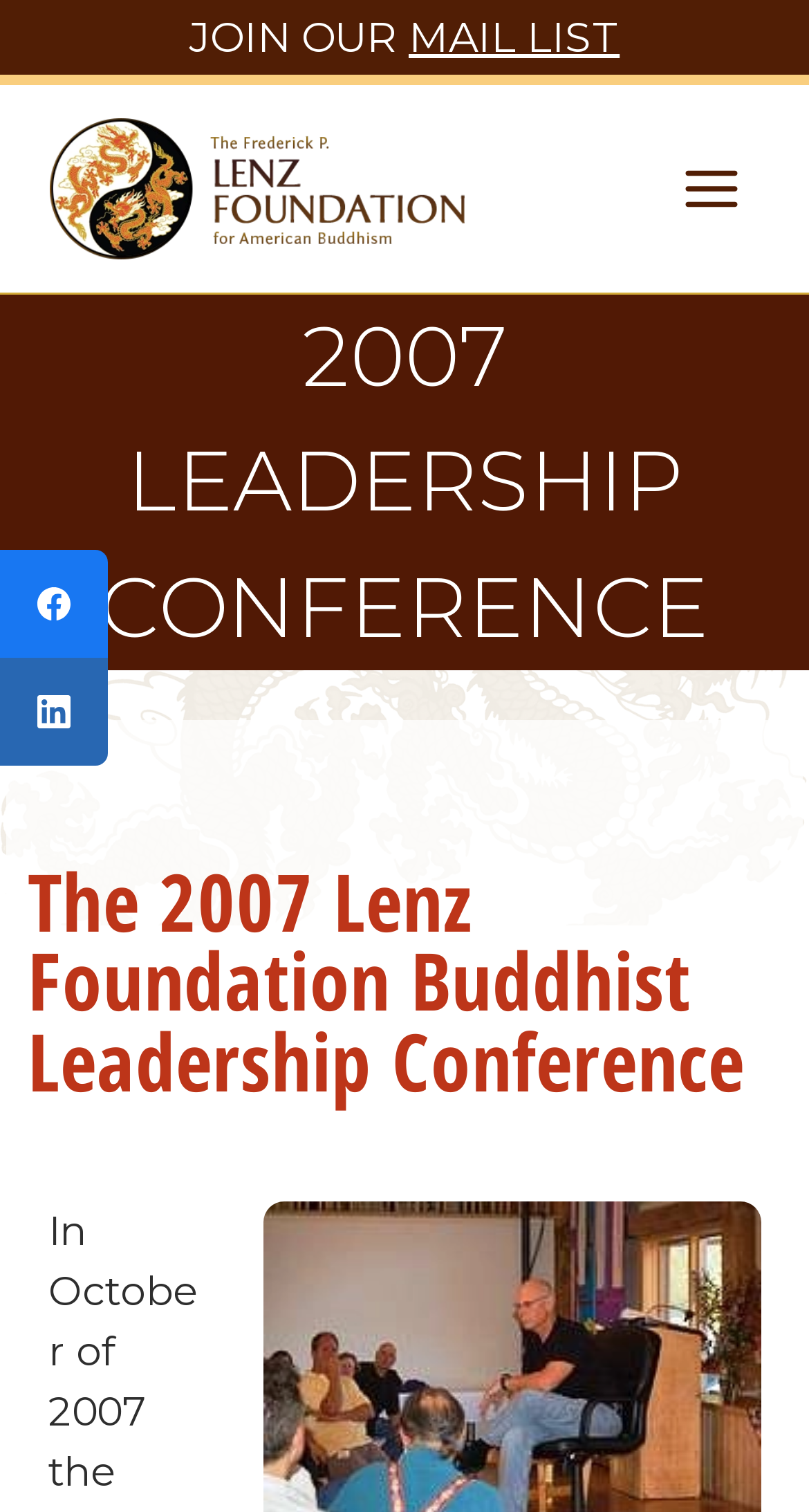From the details in the image, provide a thorough response to the question: How many social media links are there?

I counted the number of social media links by looking at the link elements with the text 'Facebook' and 'LinkedIn', which are located at the top-left of the page.